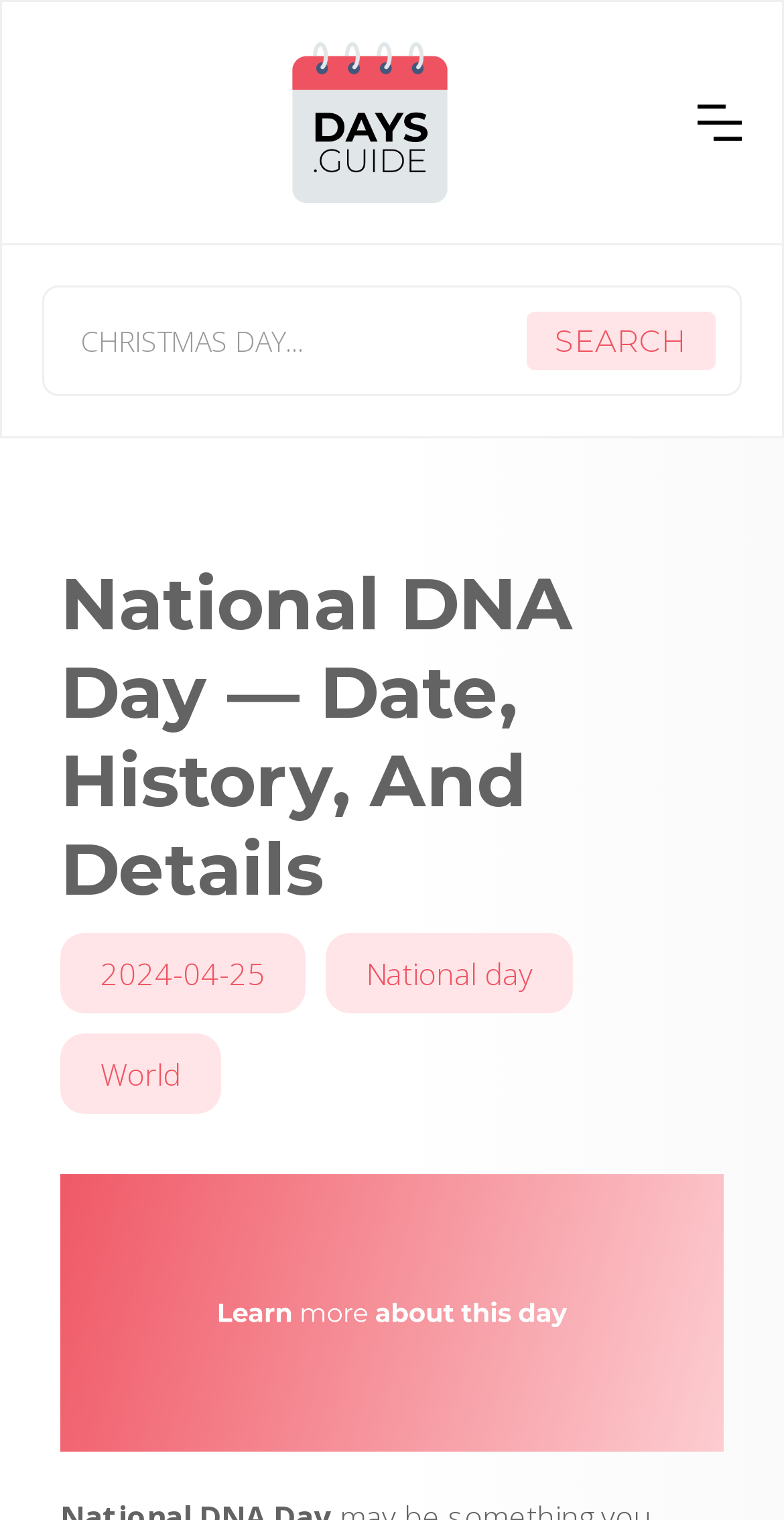Based on the element description "name="s" placeholder="CHRISTMAS DAY..."", predict the bounding box coordinates of the UI element.

[0.103, 0.212, 0.672, 0.237]